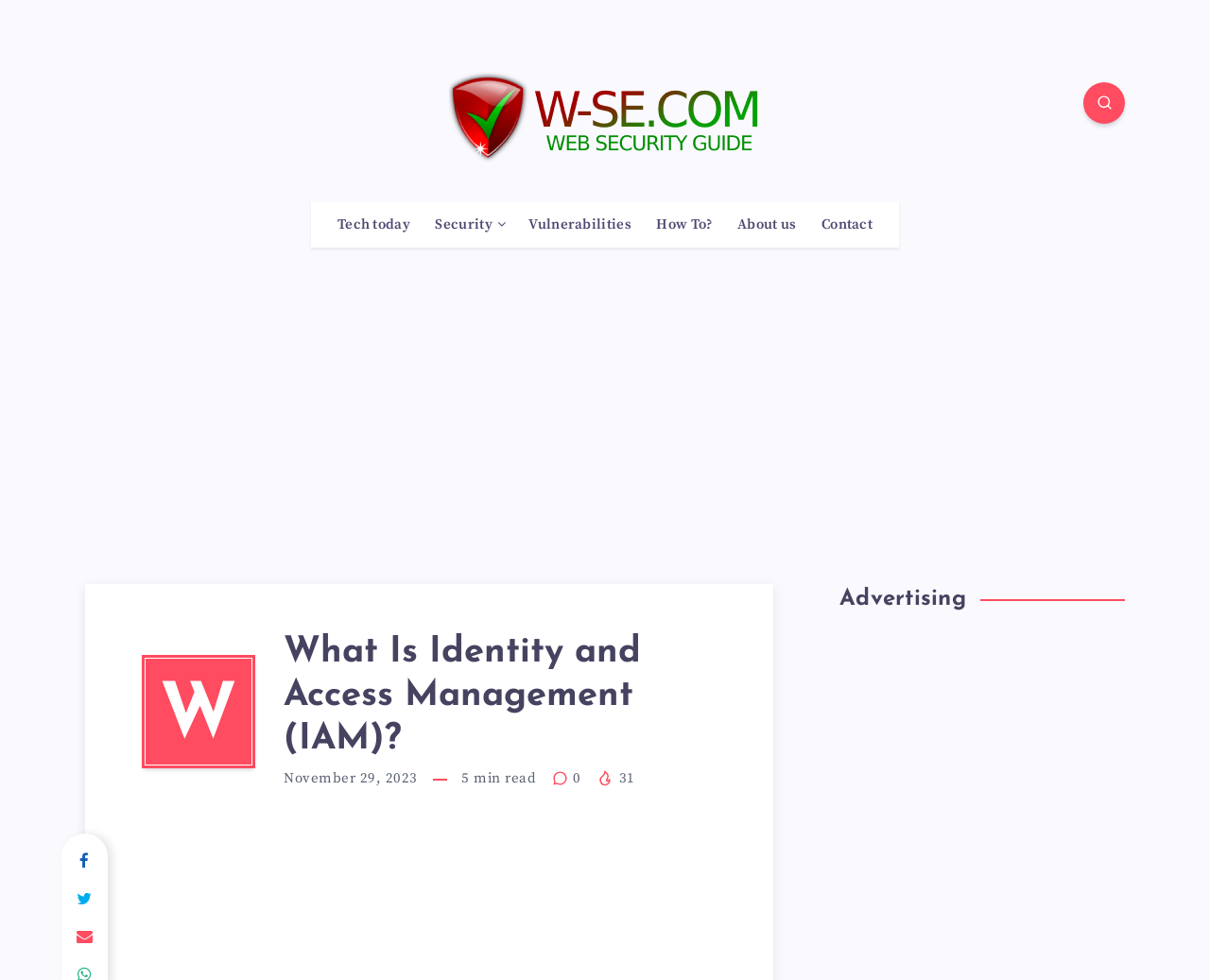Please answer the following question using a single word or phrase: 
How many views does the article have?

31